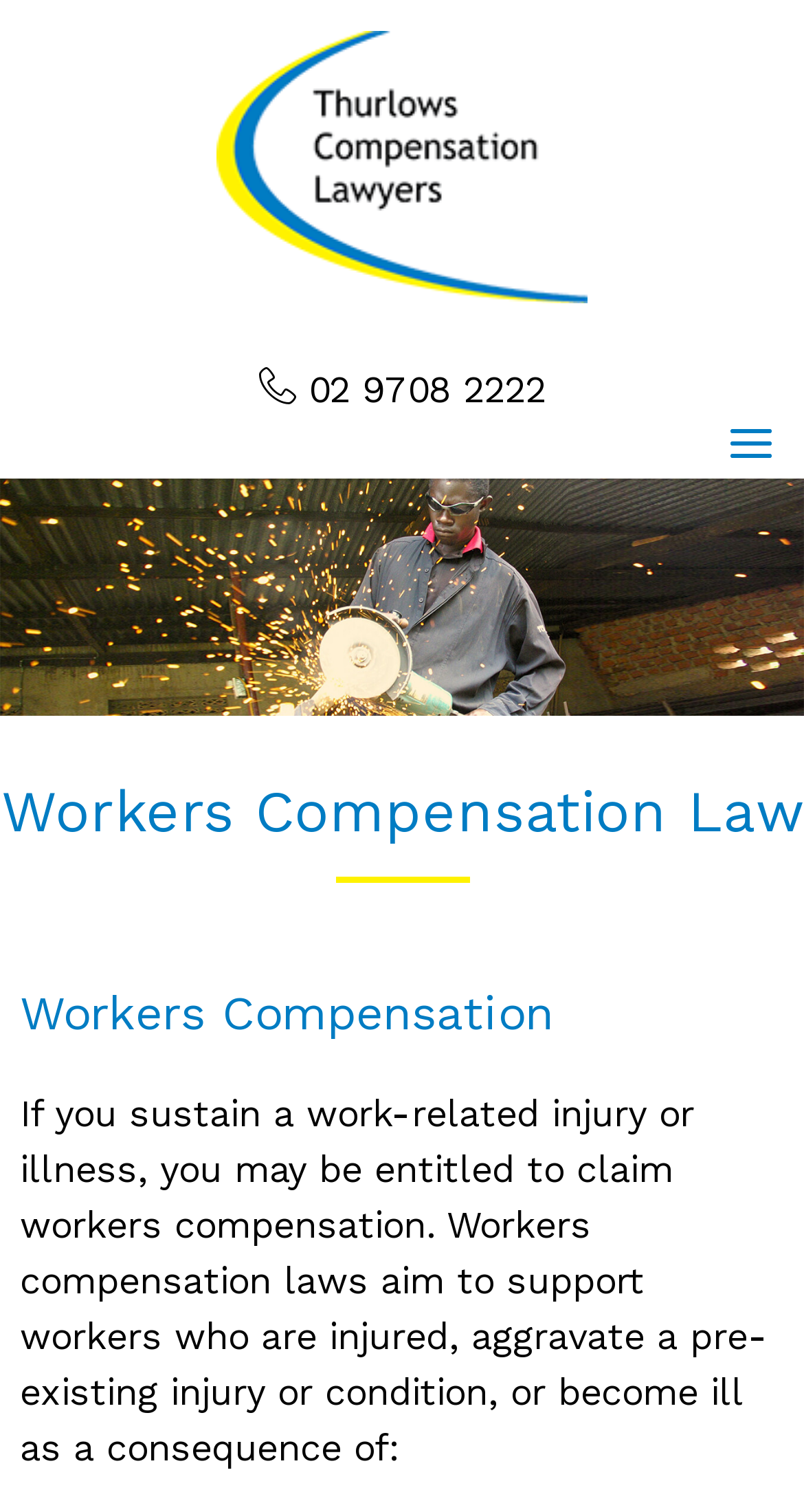Your task is to find and give the main heading text of the webpage.

Workers Compensation Law